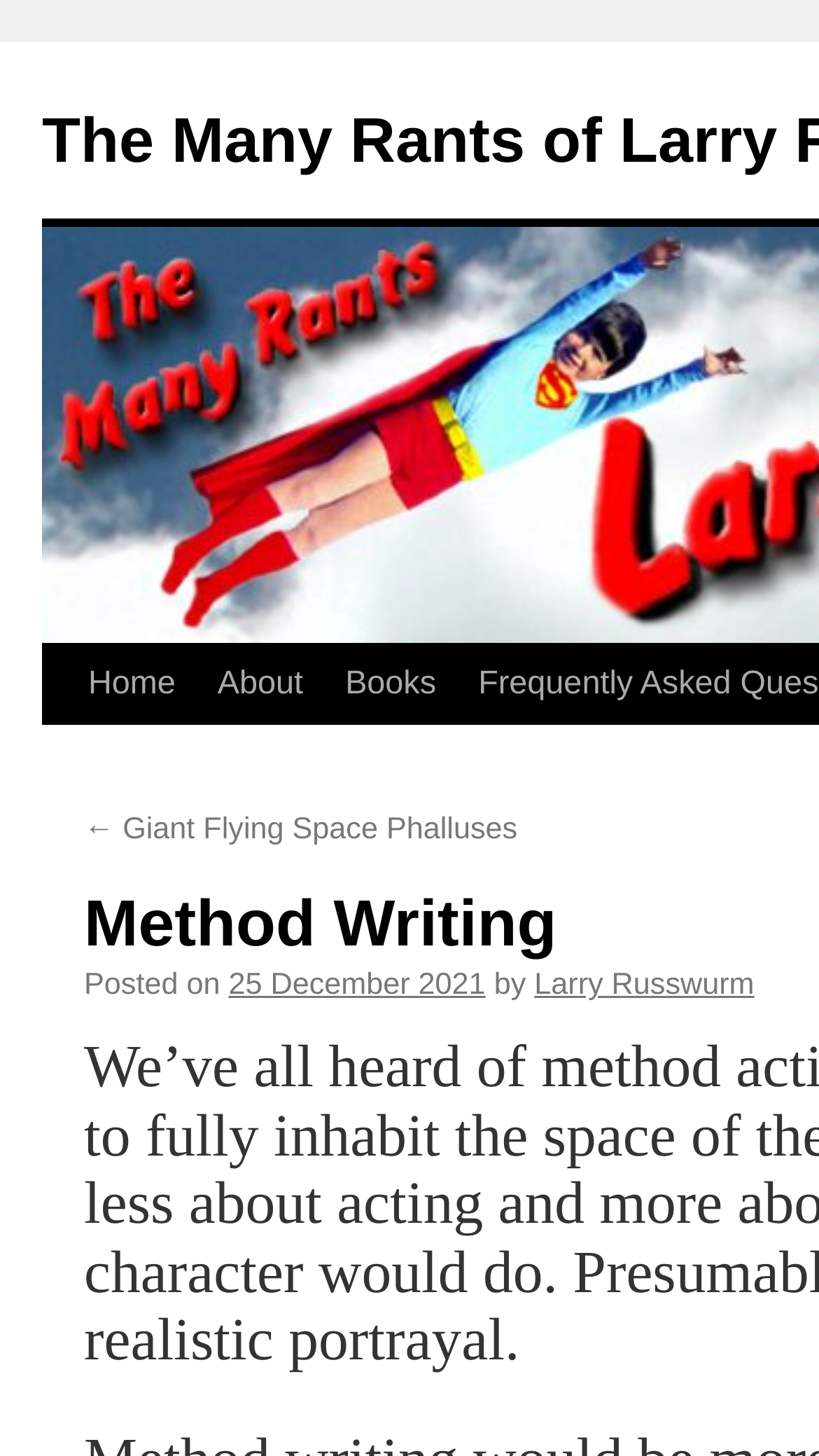Identify the bounding box coordinates of the clickable section necessary to follow the following instruction: "read previous post". The coordinates should be presented as four float numbers from 0 to 1, i.e., [left, top, right, bottom].

[0.103, 0.558, 0.632, 0.582]